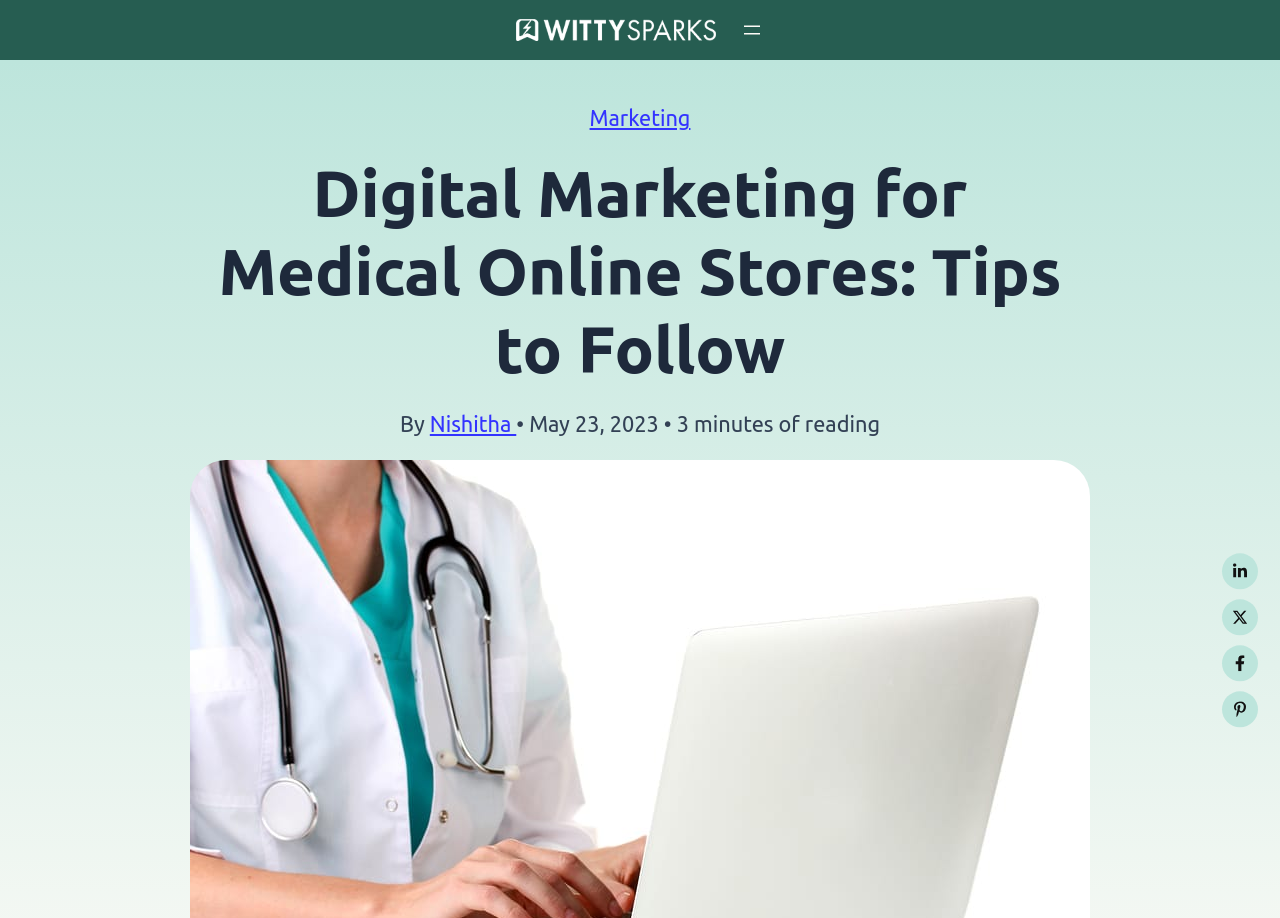Please provide a comprehensive answer to the question below using the information from the image: What is the name of the logo in the top left corner?

The logo is located in the top left corner of the page, and its name can be inferred from the image description.